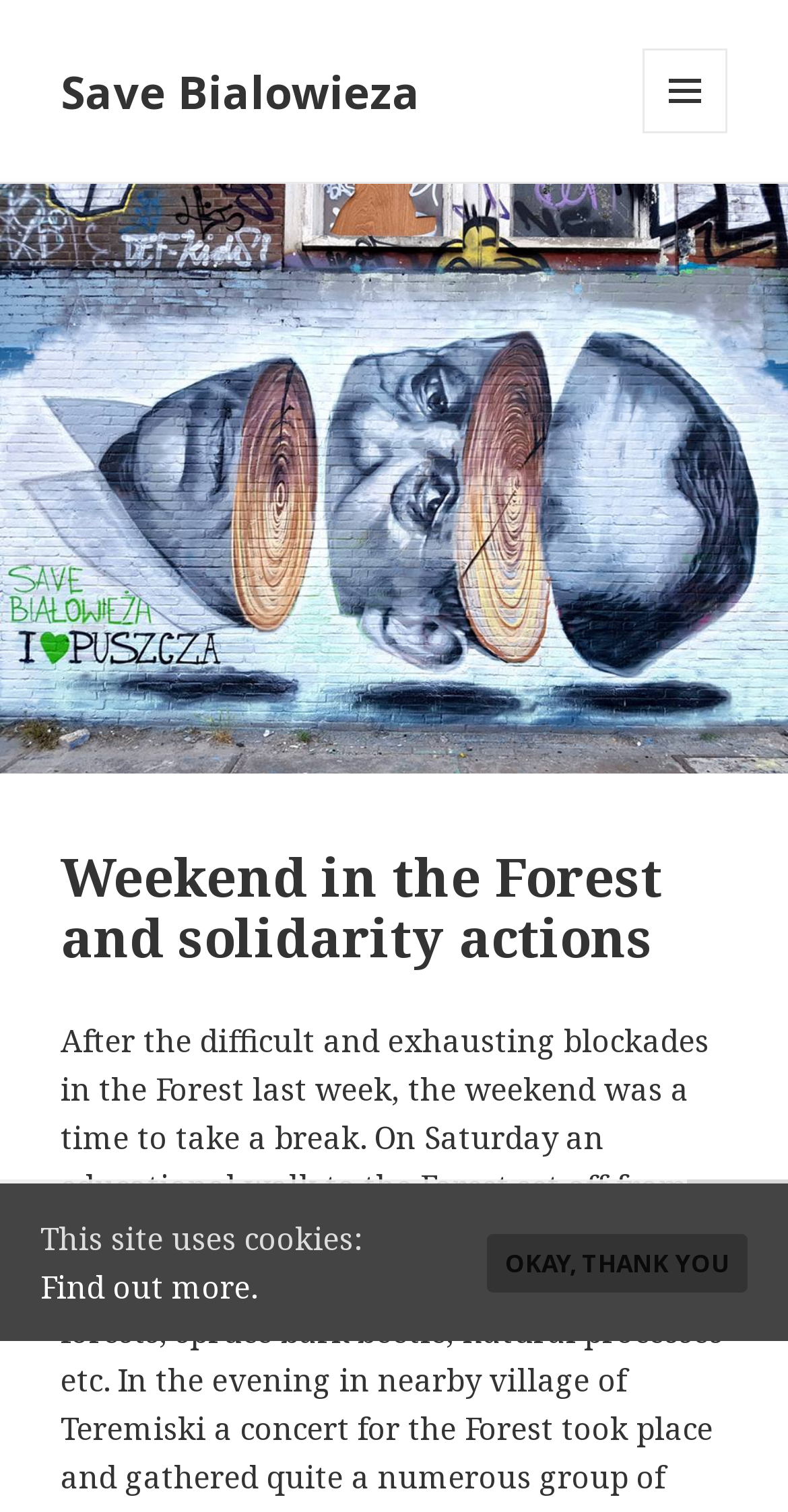Determine which piece of text is the heading of the webpage and provide it.

Weekend in the Forest and solidarity actions